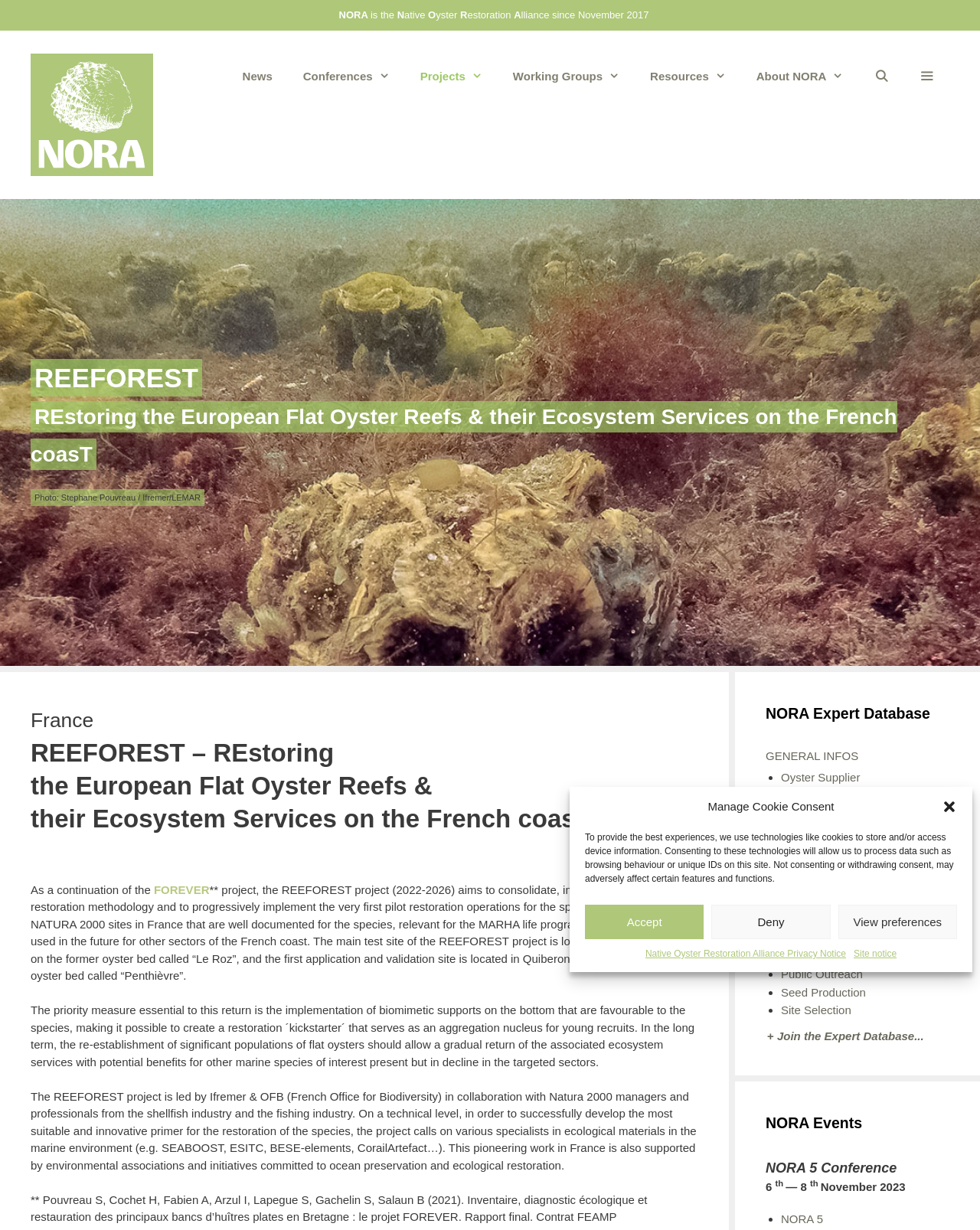Can you identify the bounding box coordinates of the clickable region needed to carry out this instruction: 'Browse the 'News' page'? The coordinates should be four float numbers within the range of 0 to 1, stated as [left, top, right, bottom].

[0.232, 0.043, 0.294, 0.081]